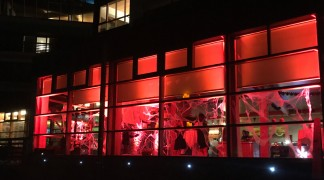Please respond to the question with a concise word or phrase:
What type of decorations are on the exterior?

spooky